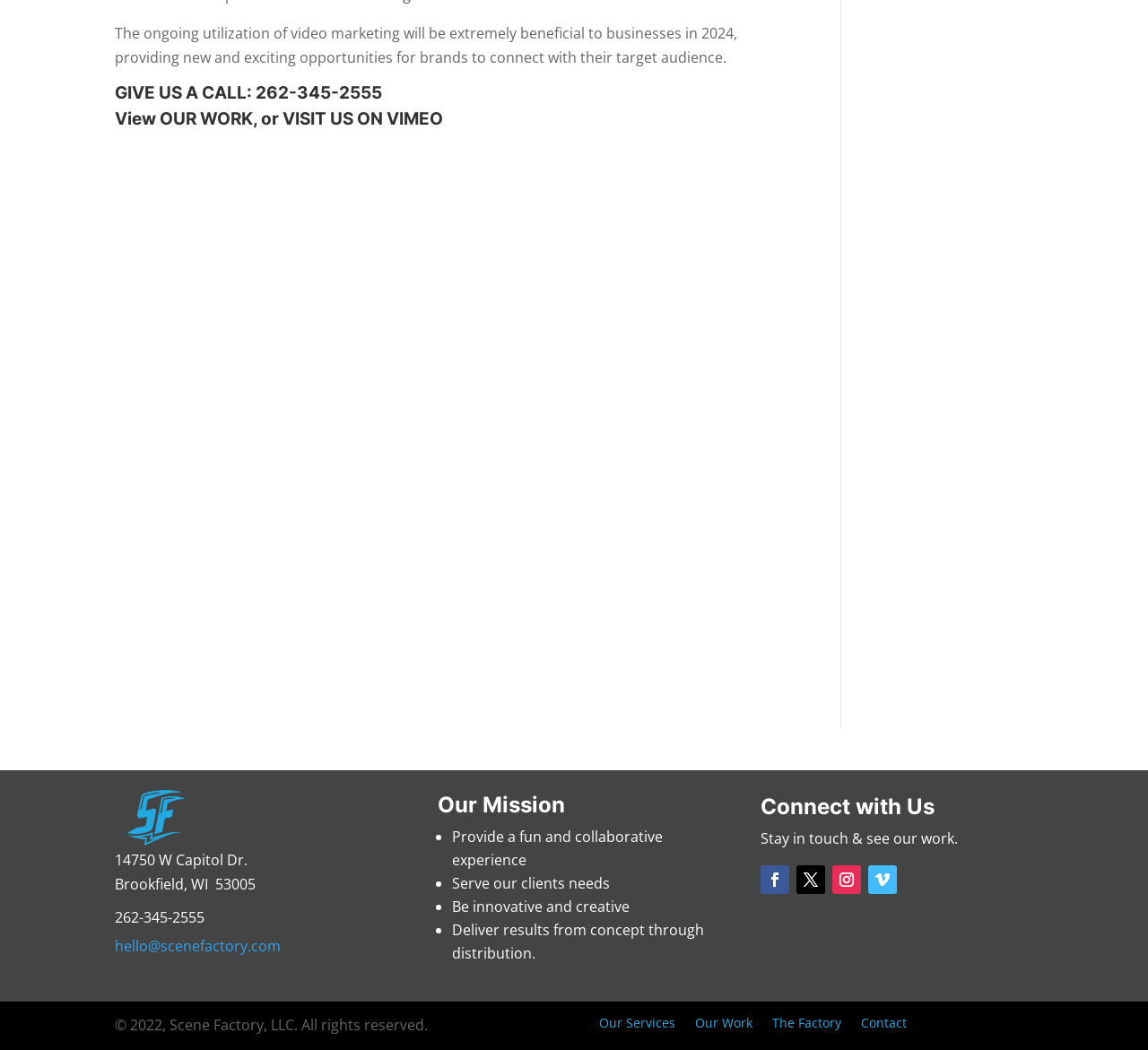Identify the bounding box coordinates of the section to be clicked to complete the task described by the following instruction: "Visit us on Vimeo". The coordinates should be four float numbers between 0 and 1, formatted as [left, top, right, bottom].

[0.246, 0.103, 0.386, 0.123]